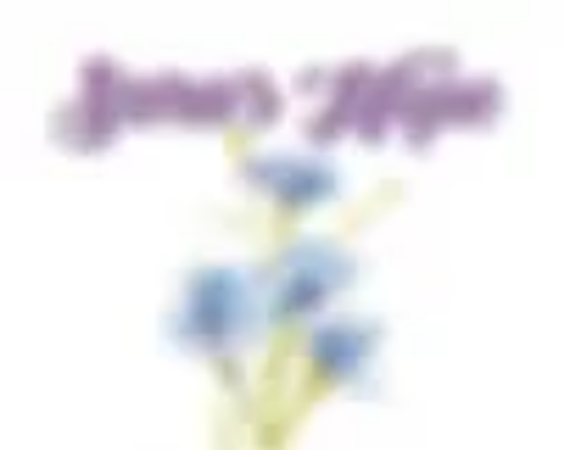Give a detailed account of the visual elements in the image.

The image features a logo that prominently displays the text "Sara's Hope," presented in a flowing, purple font. Below the text, there are three delicate blue flowers, each with slender green stems, arranged thoughtfully as part of the design. The combination of the soft colors and floral elements conveys a sense of hope and positivity, aligning with the theme represented by the name. This logo likely symbolizes a compassionate cause or initiative, emphasizing a nurturing and supportive mission.